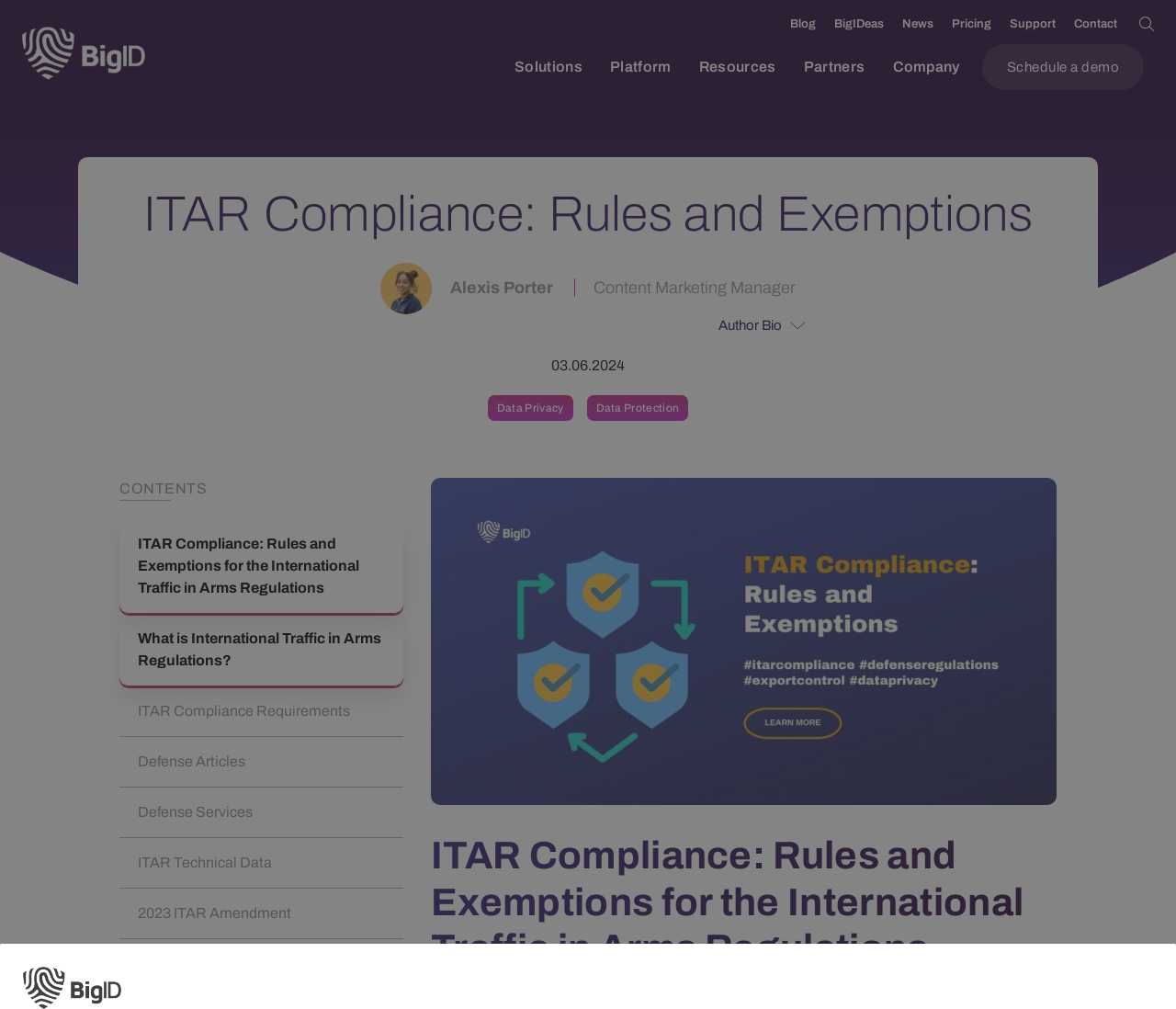Determine the bounding box coordinates of the element that should be clicked to execute the following command: "Search for something".

None